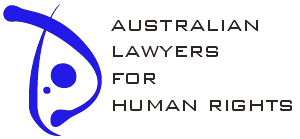What is the tone conveyed by the logo?
Please provide a single word or phrase as your answer based on the image.

professional and approachable